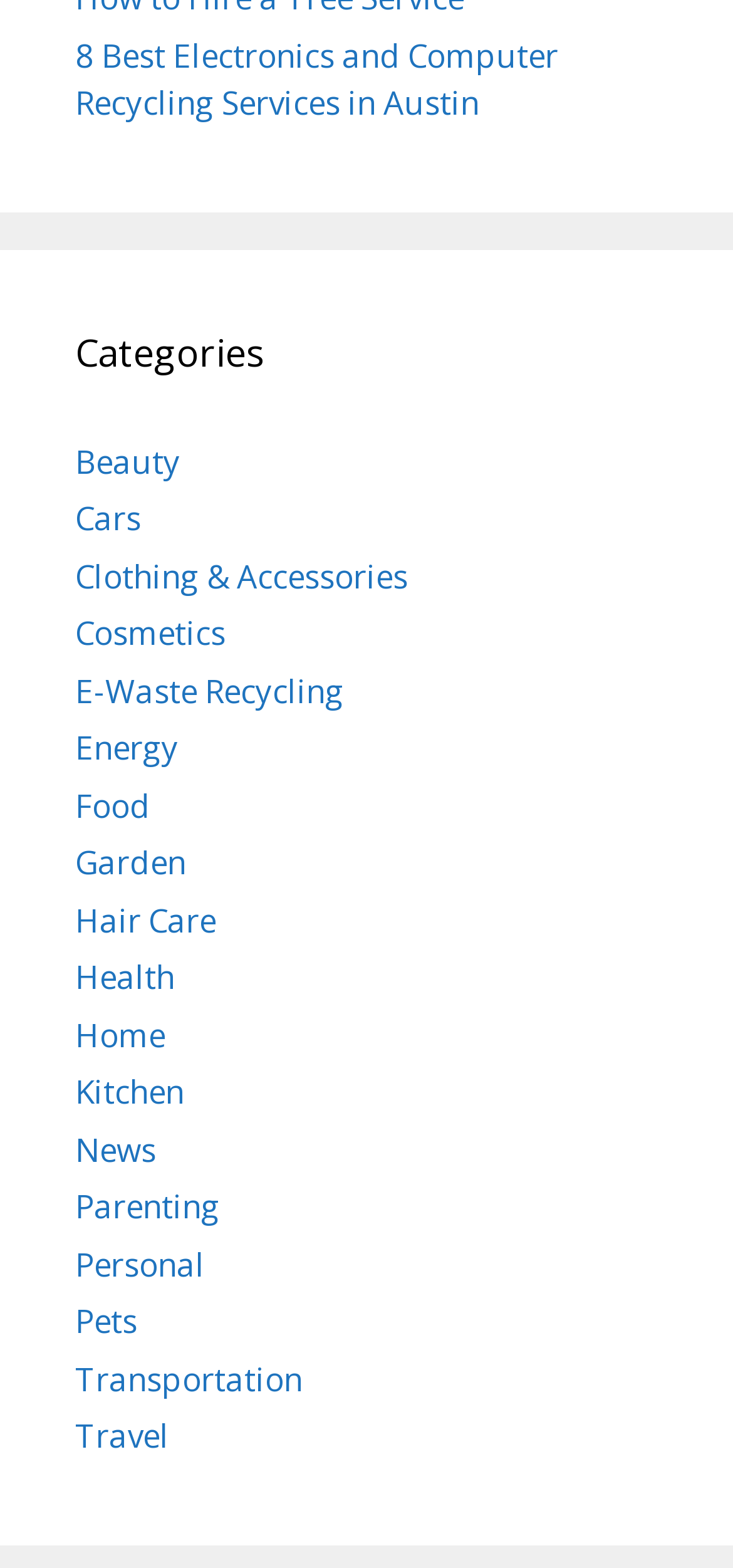Using floating point numbers between 0 and 1, provide the bounding box coordinates in the format (top-left x, top-left y, bottom-right x, bottom-right y). Locate the UI element described here: Hair Care

[0.103, 0.573, 0.295, 0.6]